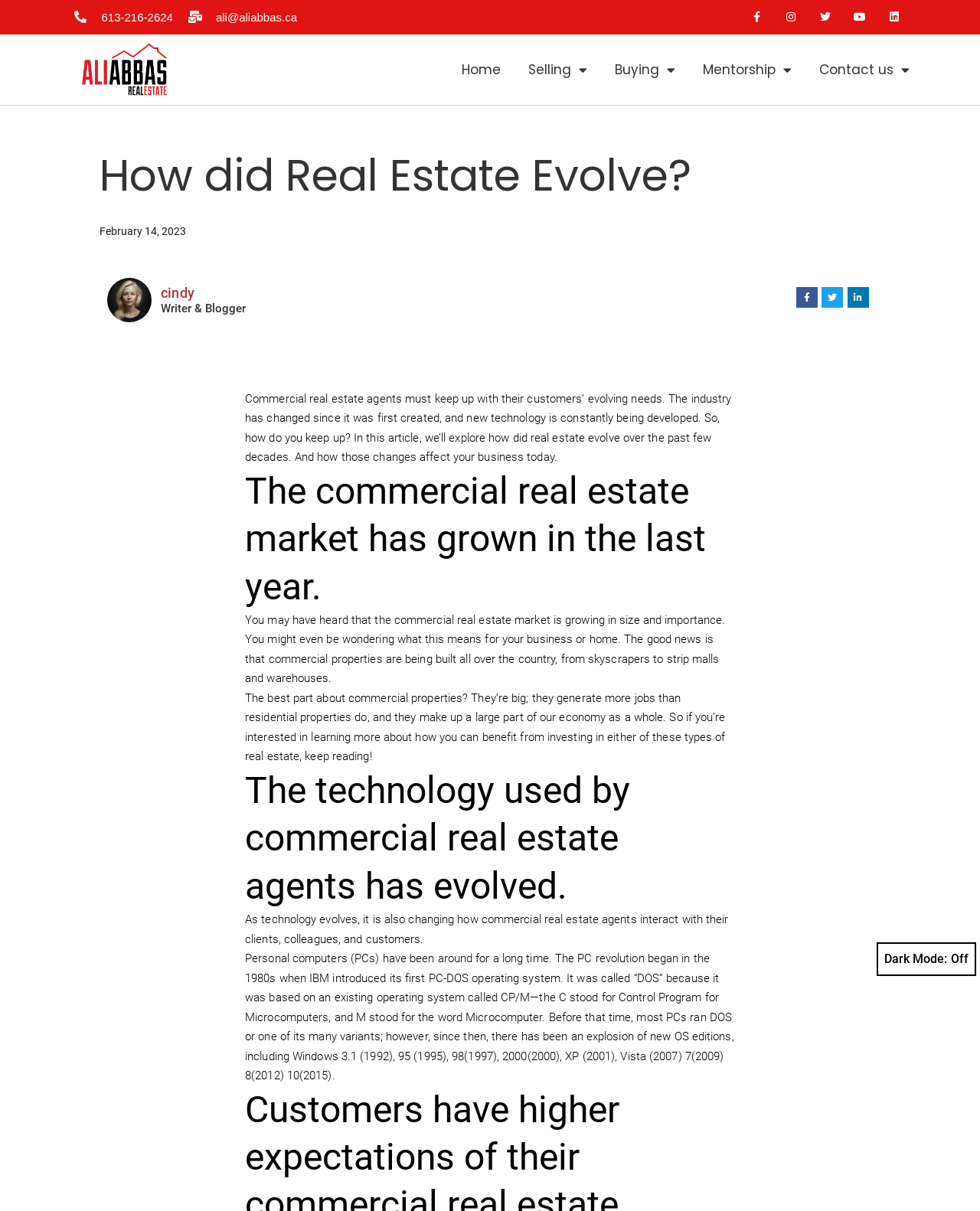Deliver a detailed narrative of the webpage's visual and textual elements.

The webpage is about the evolution of real estate, specifically commercial real estate agents and how they need to adapt to changing customer needs and new technology. At the top of the page, there are several social media links, including Facebook, Instagram, Twitter, YouTube, and LinkedIn, aligned horizontally. Below these links, there is a heading "How did Real Estate Evolve?" followed by a date "February 14, 2023". 

To the left of the heading, there is an image of a person named "Ali Abbas Ottawa" with a link to the same name. On the right side of the page, there is a navigation menu with links to "Home", "Selling", "Buying", "Mentorship", and "Contact us", each with a dropdown menu.

The main content of the page is divided into sections, each with a heading. The first section discusses the growth of the commercial real estate market, with a heading "The commercial real estate market has grown in the last year." The text explains that commercial properties are being built all over the country, generating jobs and contributing to the economy.

The second section talks about the evolution of technology used by commercial real estate agents, with a heading "The technology used by commercial real estate agents has evolved." The text describes how personal computers have changed over the years, from the introduction of PC-DOS operating system to the various Windows editions.

At the bottom of the page, there is a button to toggle "Dark Mode" on and off.